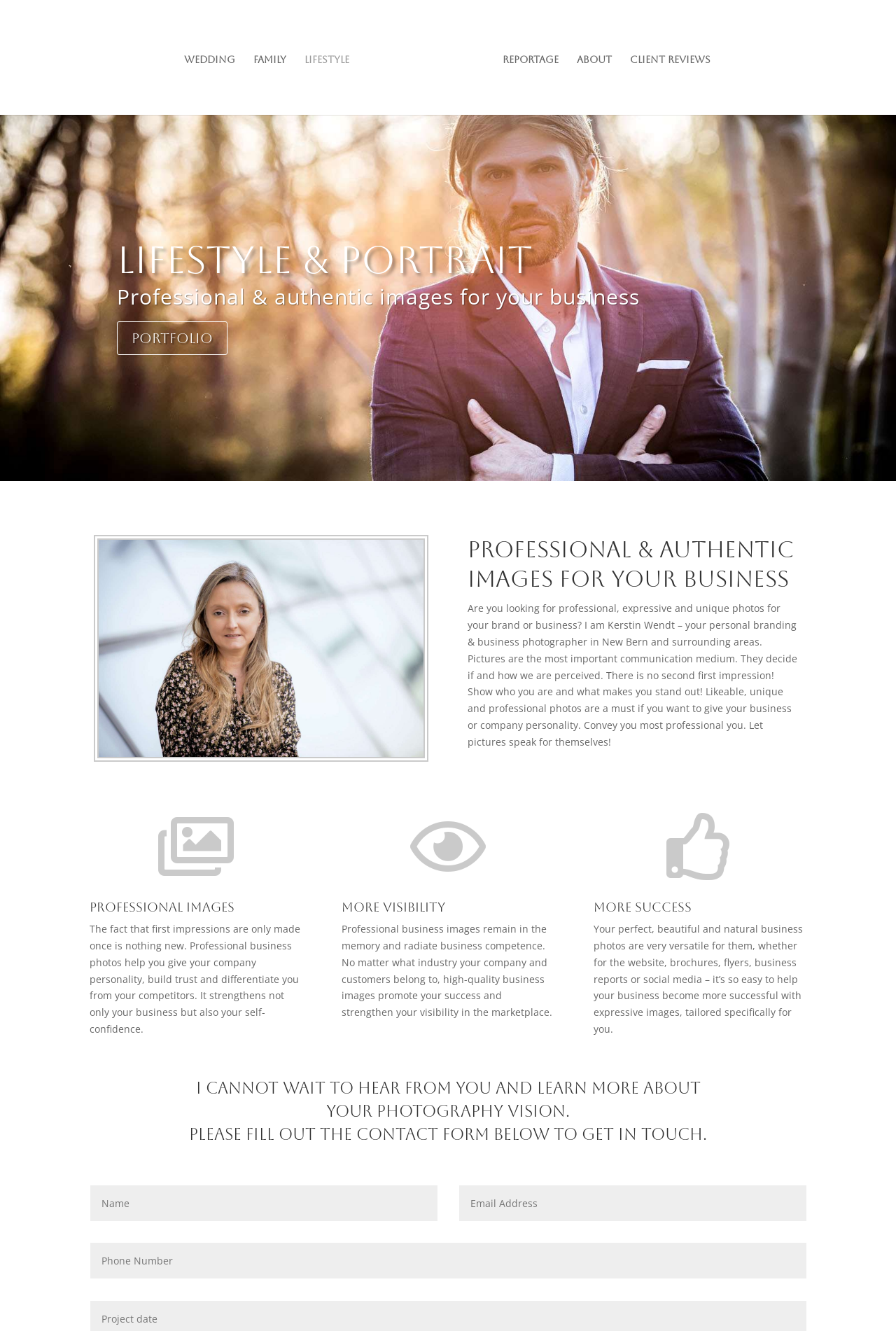Please provide the bounding box coordinates for the UI element as described: "Reportage". The coordinates must be four floats between 0 and 1, represented as [left, top, right, bottom].

[0.561, 0.041, 0.623, 0.086]